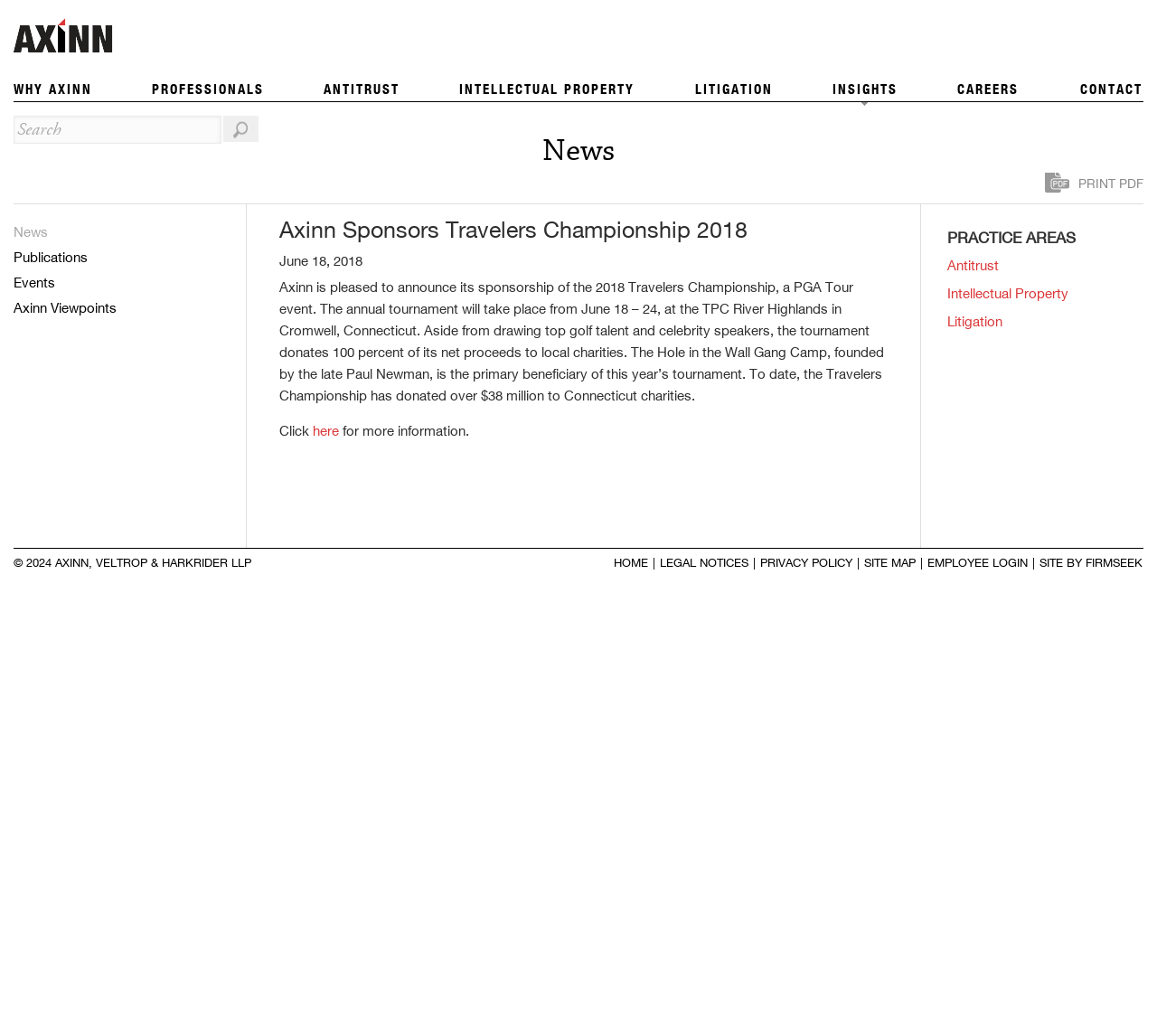Respond concisely with one word or phrase to the following query:
What is the copyright year of the webpage?

2024